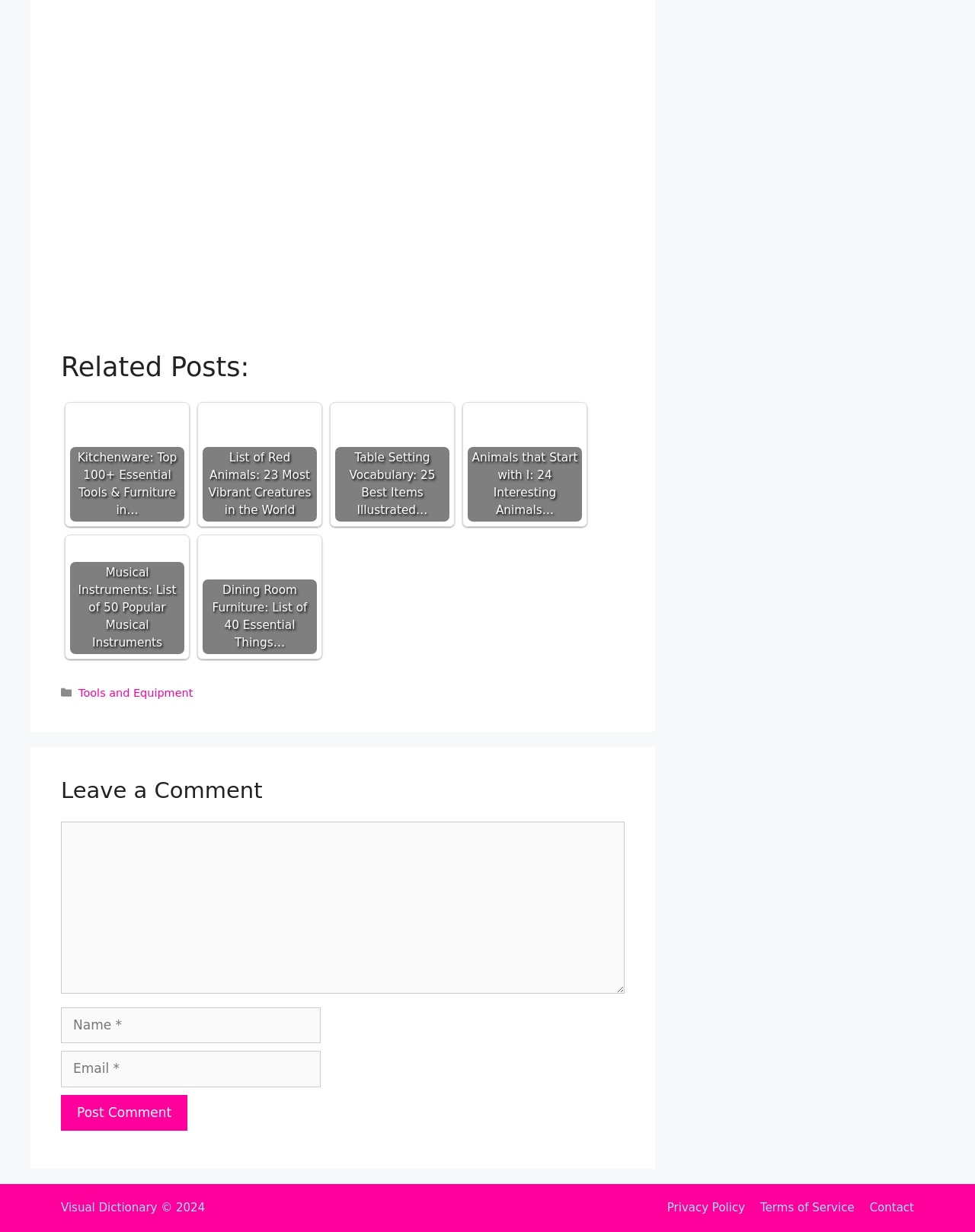Could you provide the bounding box coordinates for the portion of the screen to click to complete this instruction: "Click on the 'Kitchenware: Top 100+ Essential Tools & Furniture in…' link"?

[0.072, 0.331, 0.189, 0.423]